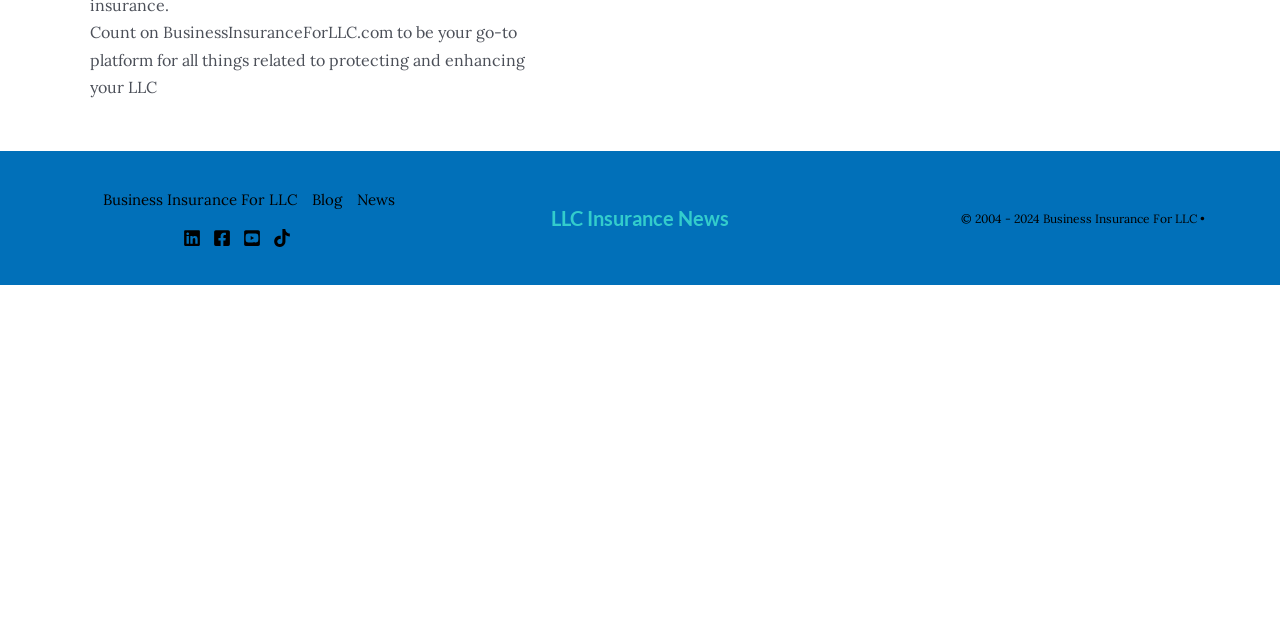Provide the bounding box coordinates, formatted as (top-left x, top-left y, bottom-right x, bottom-right y), with all values being floating point numbers between 0 and 1. Identify the bounding box of the UI element that matches the description: Business Insurance For LLC

[0.081, 0.291, 0.244, 0.333]